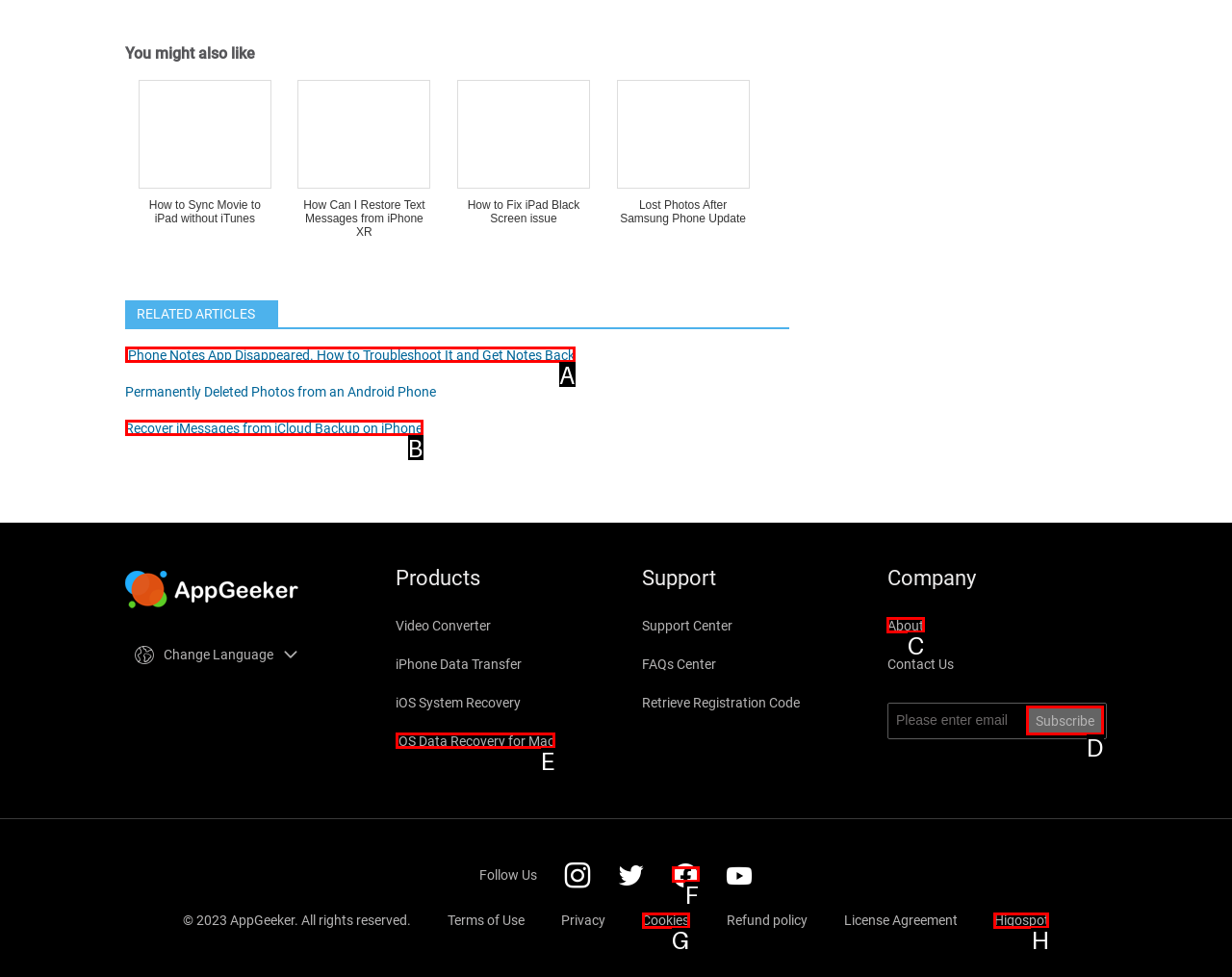For the task: Click the 'Like this' button, tell me the letter of the option you should click. Answer with the letter alone.

None